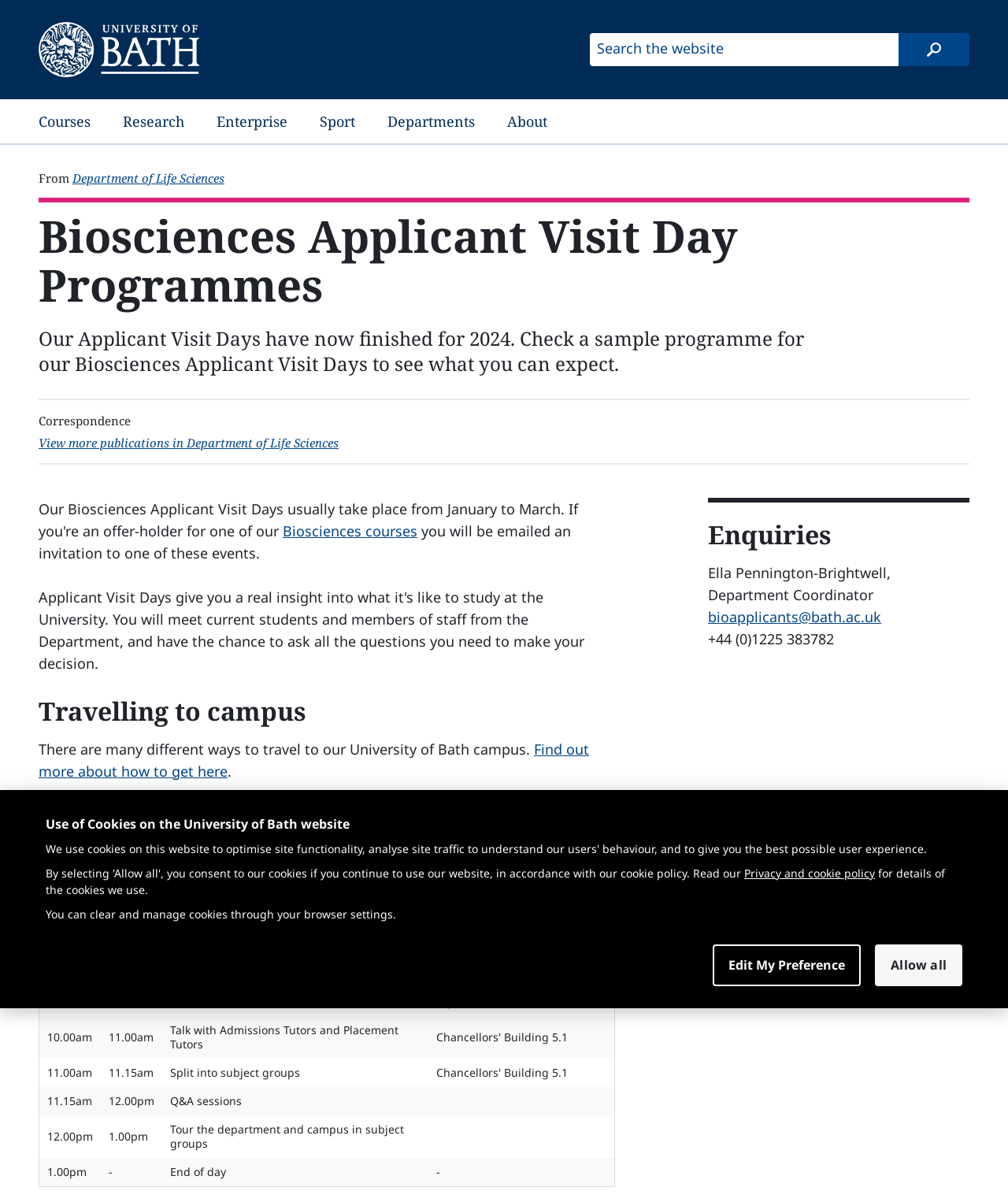Can you extract the primary headline text from the webpage?

Use of Cookies on the University of Bath website